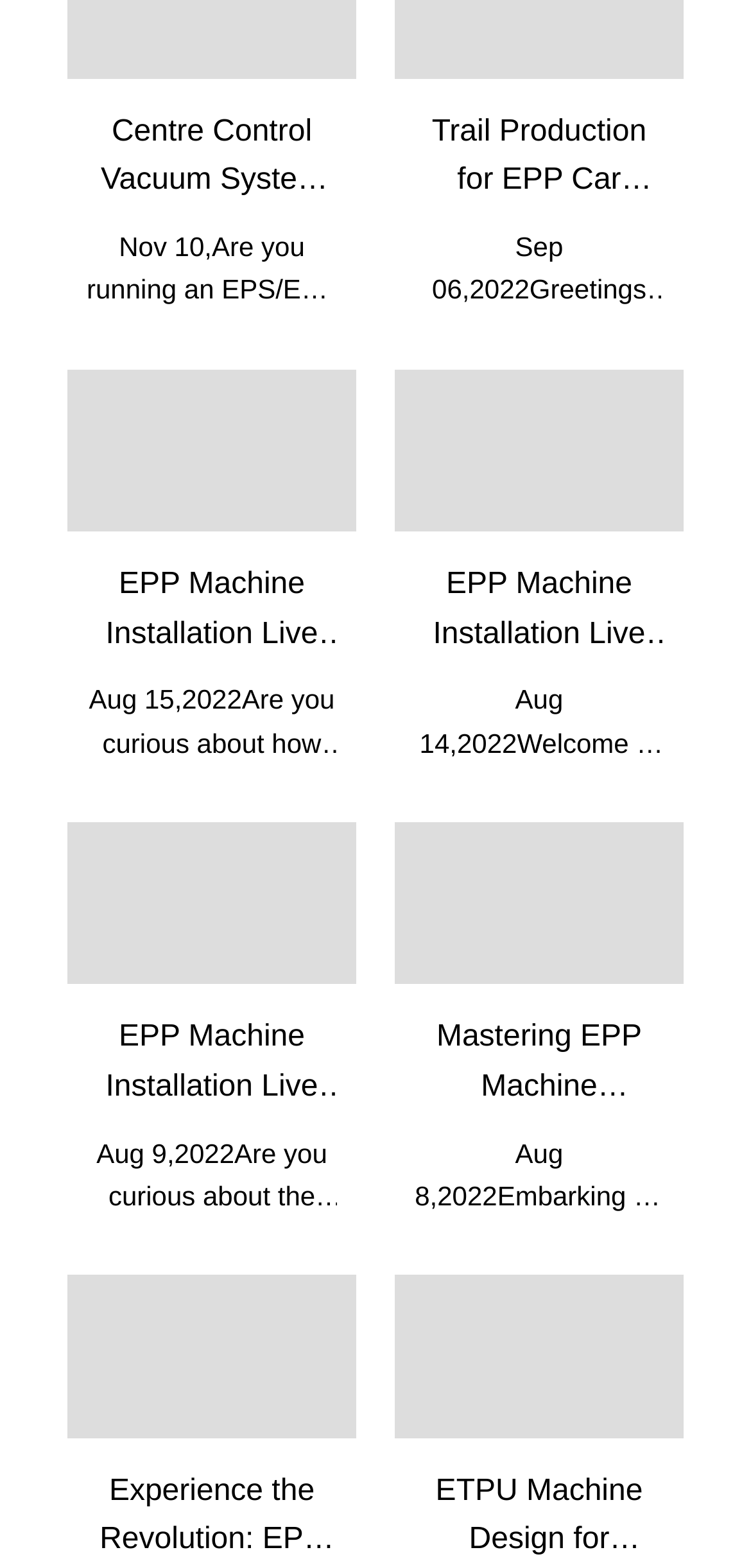Locate the bounding box coordinates of the area that needs to be clicked to fulfill the following instruction: "Explore ETPU Machine Design for Compact Workshop". The coordinates should be in the format of four float numbers between 0 and 1, namely [left, top, right, bottom].

[0.526, 0.813, 0.91, 0.917]